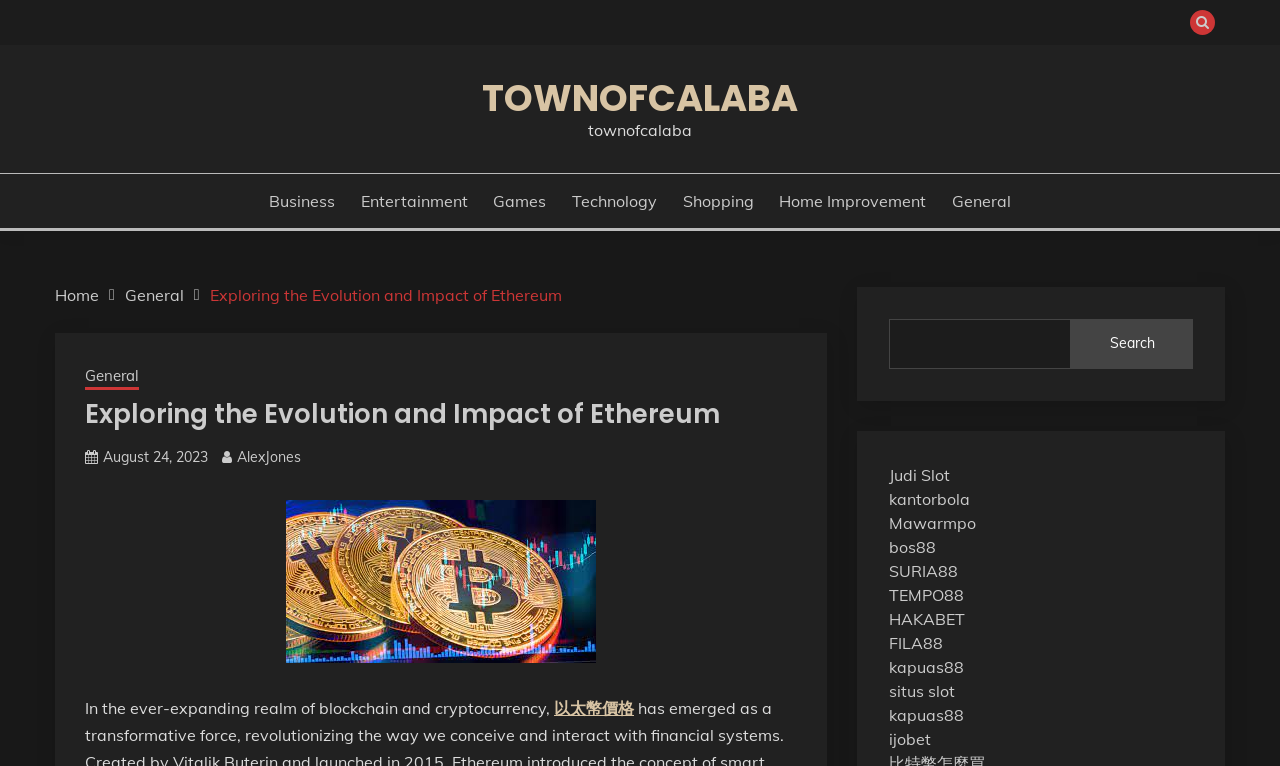Using the details in the image, give a detailed response to the question below:
What is the date of the article?

The link 'August 24, 2023' is located near the heading 'Exploring the Evolution and Impact of Ethereum', which suggests that it is the date the article was published.